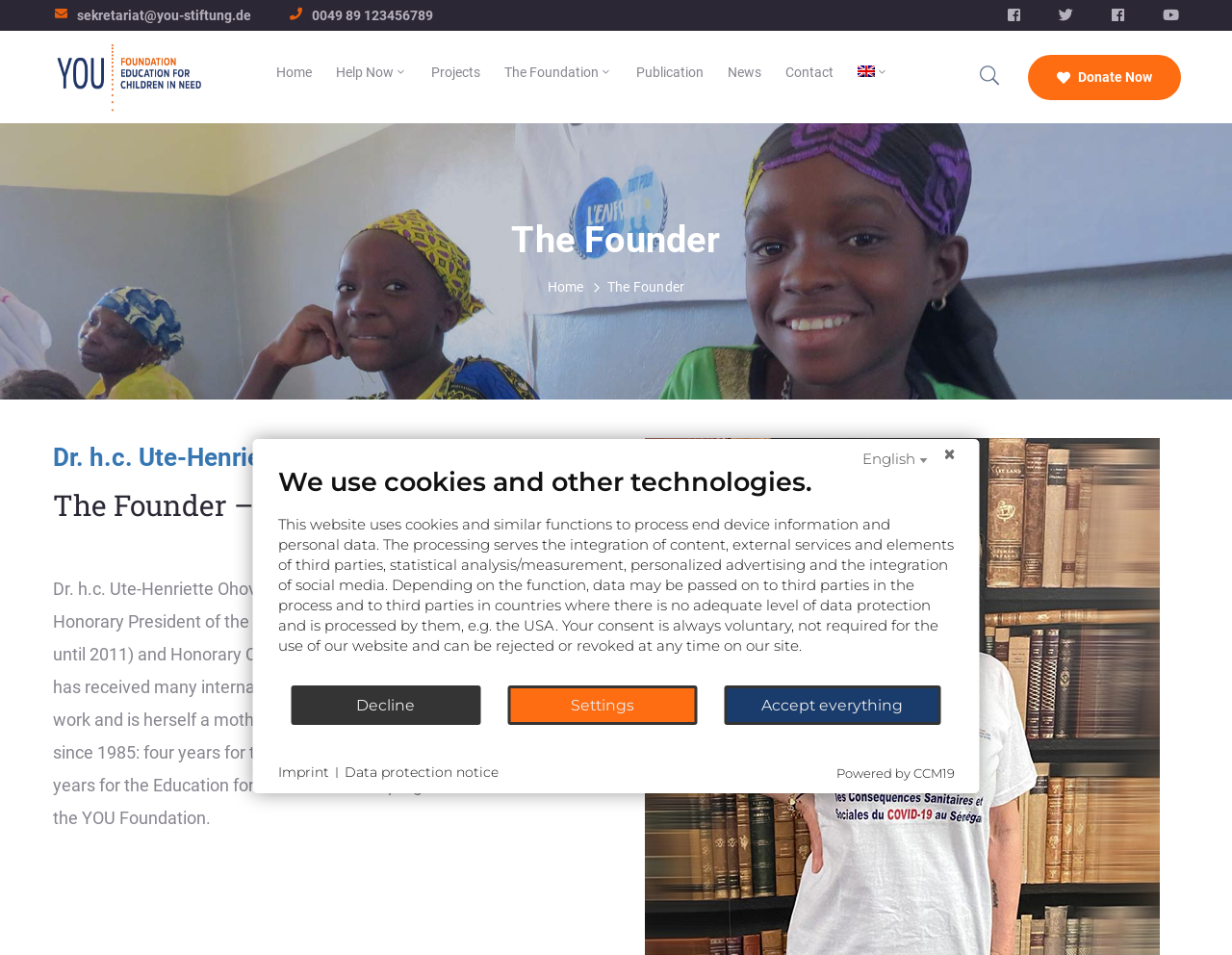Determine the bounding box coordinates for the element that should be clicked to follow this instruction: "Click the 'Imprint' link". The coordinates should be given as four float numbers between 0 and 1, in the format [left, top, right, bottom].

[0.225, 0.799, 0.267, 0.819]